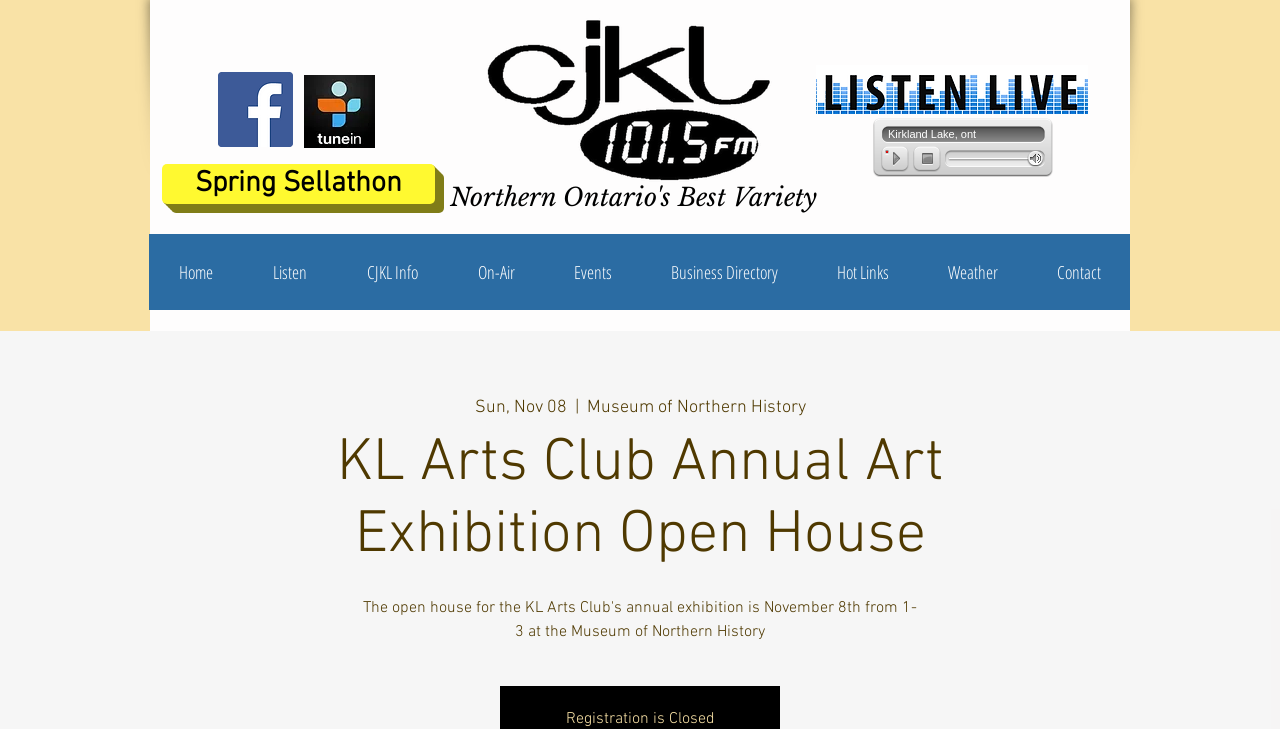Please analyze the image and provide a thorough answer to the question:
What is the event date?

I found the event date by looking at the text 'Sun, Nov 08' which is a static text element inside the 'Contact' link.